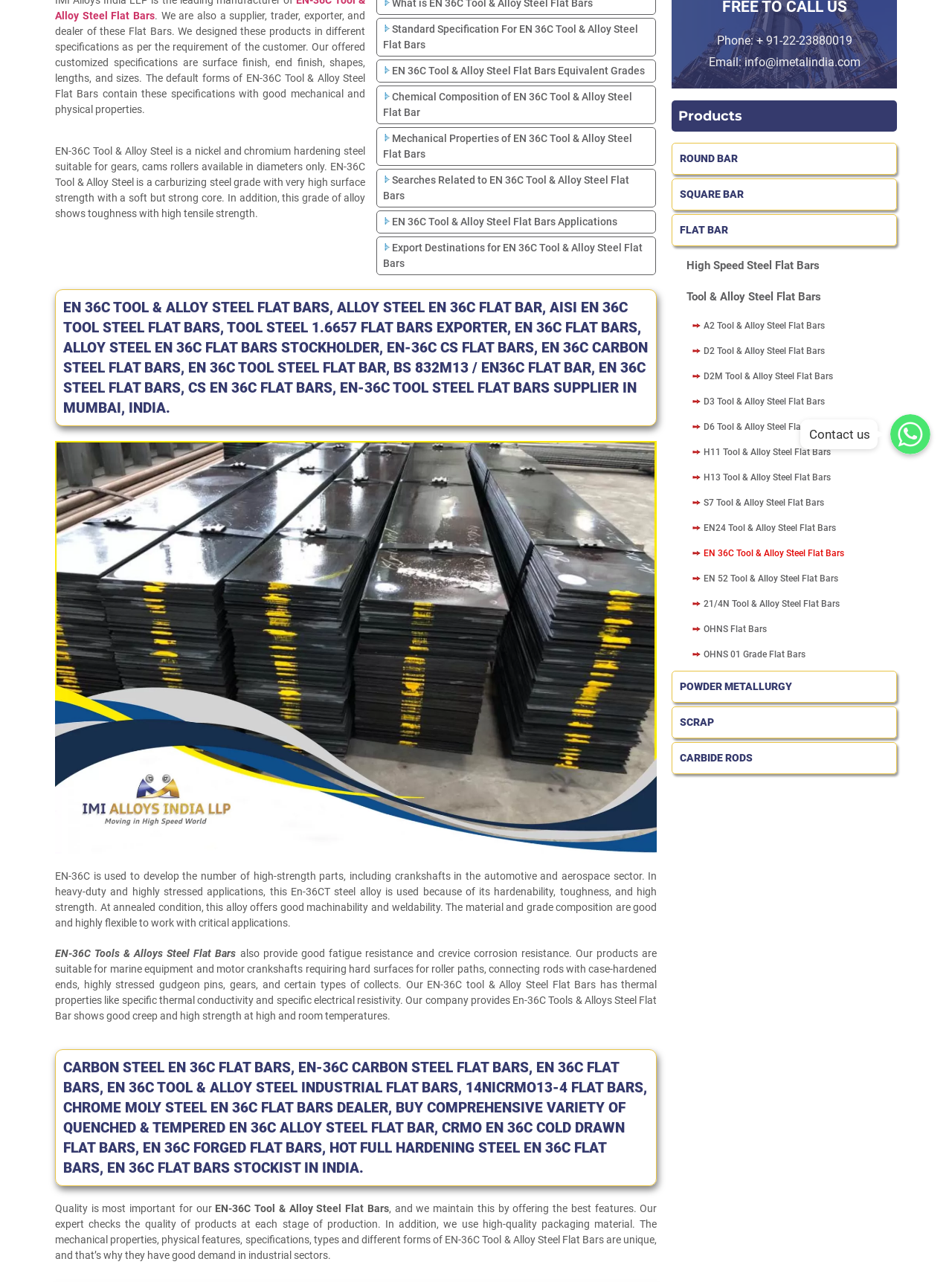Find the bounding box of the UI element described as follows: "Round Bar".

[0.706, 0.111, 0.942, 0.136]